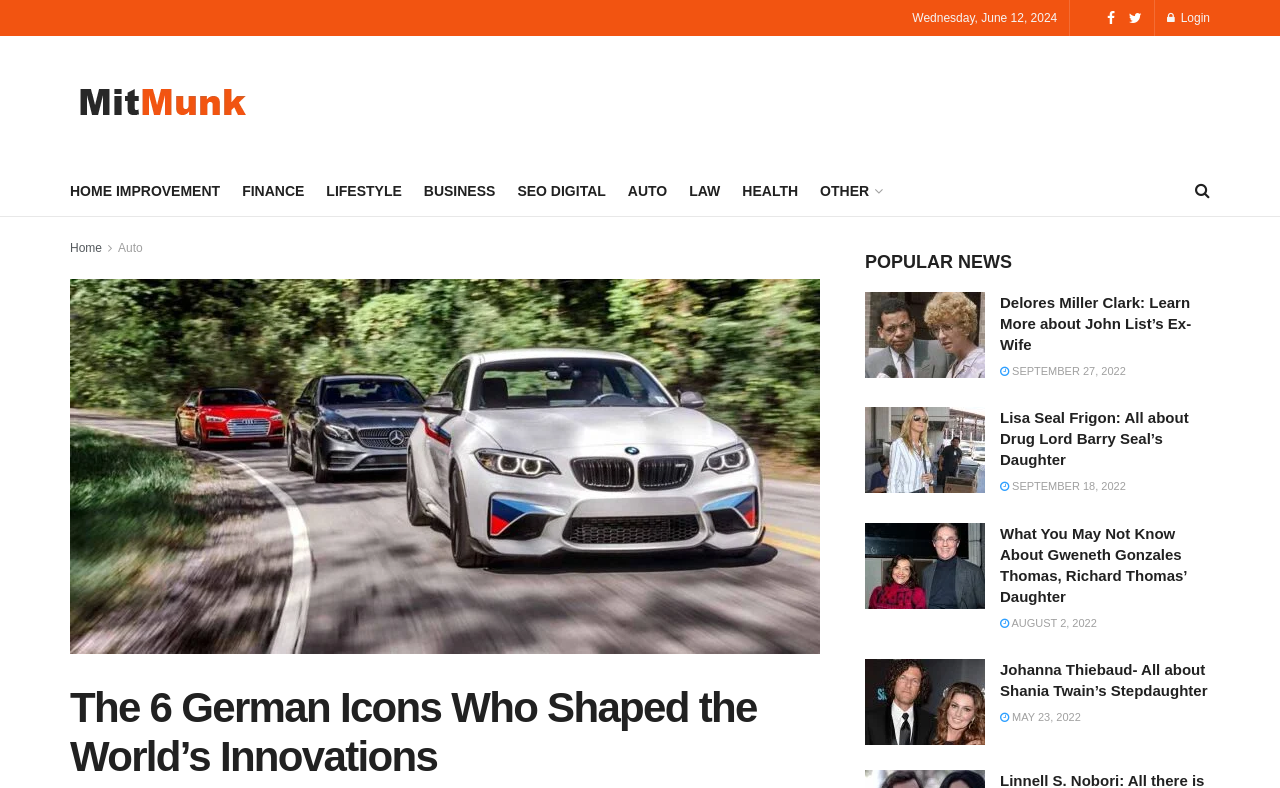Please identify the bounding box coordinates of the element that needs to be clicked to execute the following command: "Click on the 'Mitmunk' logo". Provide the bounding box using four float numbers between 0 and 1, formatted as [left, top, right, bottom].

[0.055, 0.106, 0.199, 0.15]